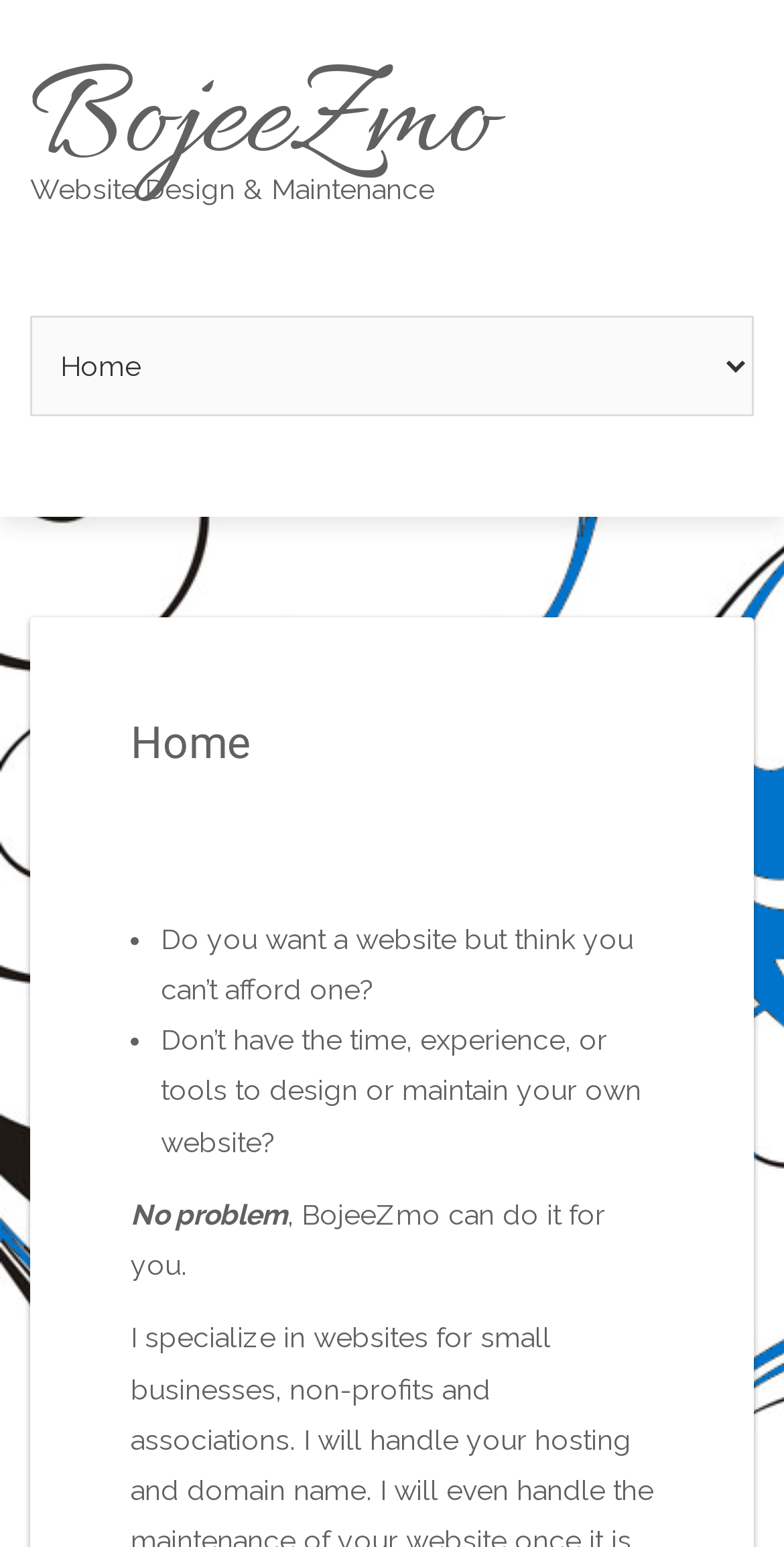Generate a comprehensive description of the webpage.

The webpage is about BojeeZmo, a website design and maintenance service. At the top, there is a prominent link with the company name, taking up most of the width. Below it, there is a combobox that is not expanded. 

On the left side, there is a heading labeled "Home". Below the heading, there are two bullet points with text describing the target audience of the service. The first bullet point says "Do you want a website but think you can’t afford one?" and the second one says "Don’t have the time, experience, or tools to design or maintain your own website?". 

To the right of the bullet points, there is a short phrase "No problem" followed by a sentence ", BojeeZmo can do it for you." which suggests that the company can help with these issues.